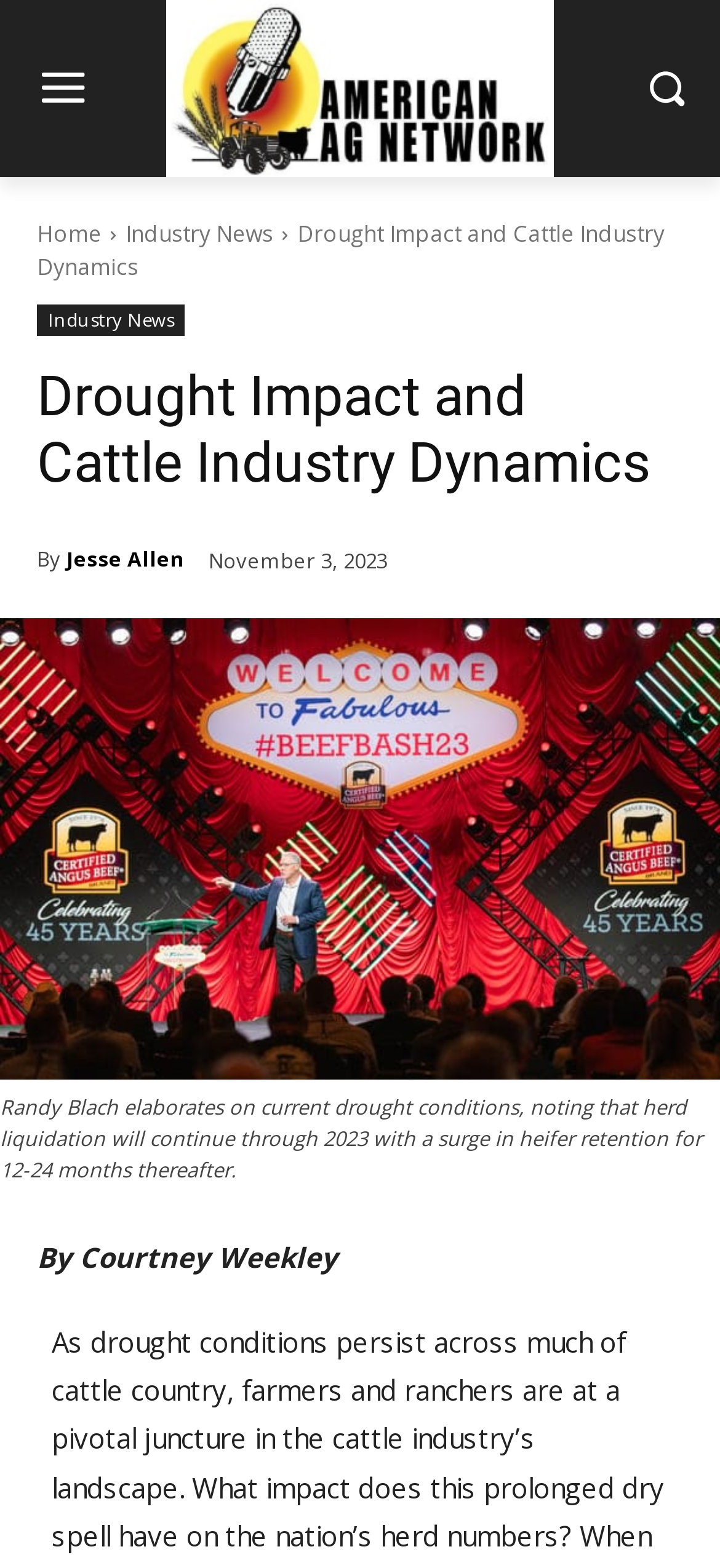Who is the author of the second part of the article?
Please answer the question with as much detail as possible using the screenshot.

I found the author's name by looking at the text 'By Courtney Weekley' which is located at the bottom of the webpage.